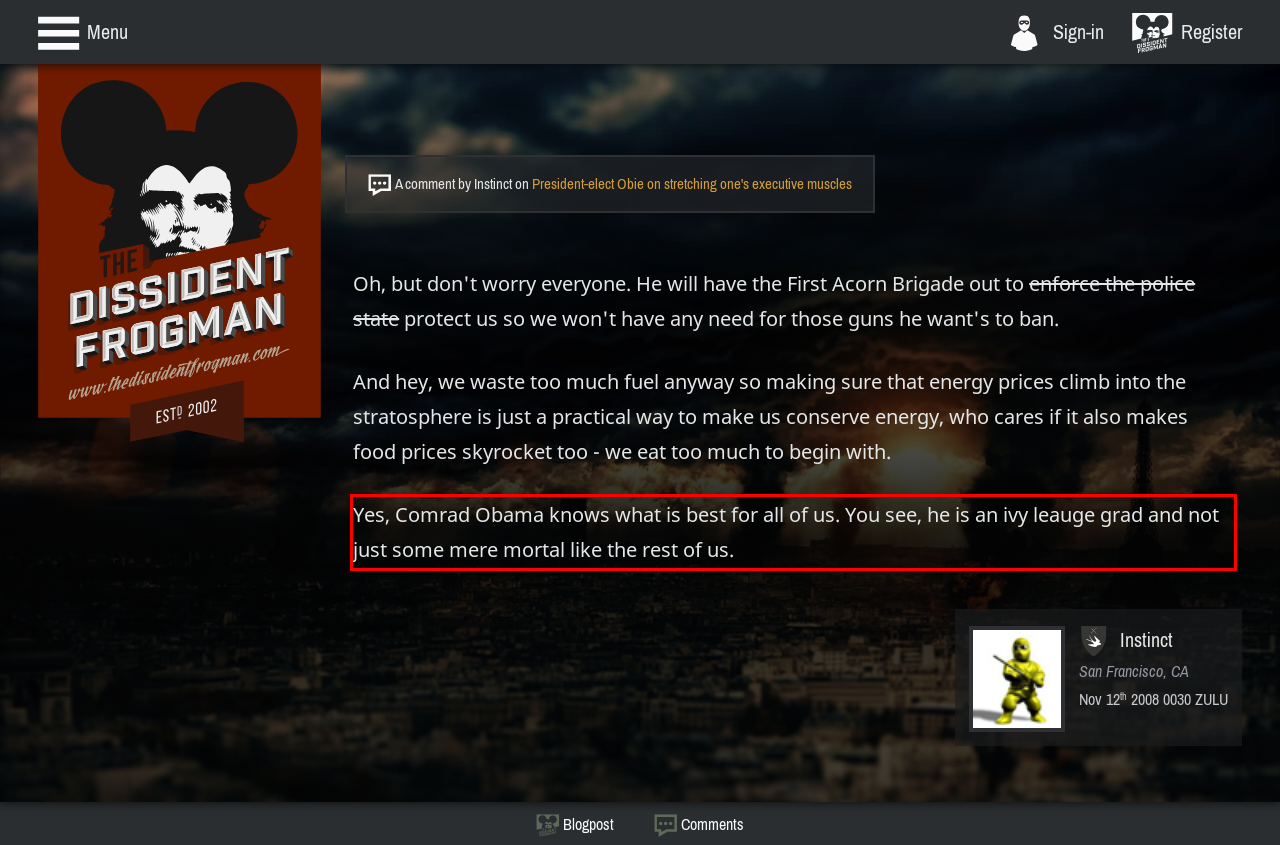Extract and provide the text found inside the red rectangle in the screenshot of the webpage.

Yes, Comrad Obama knows what is best for all of us. You see, he is an ivy leauge grad and not just some mere mortal like the rest of us.